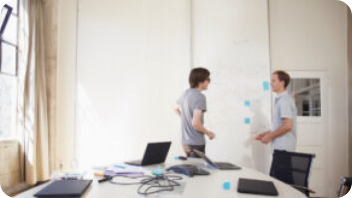Generate an elaborate caption that includes all aspects of the image.

In a collaborative workspace filled with natural light, two individuals engage in a productive discussion near a whiteboard adorned with notes and sticky reminders. One person, dressed in a gray t-shirt, is actively contributing to the conversation, while the other, wearing a light blue shirt, gestures towards the wall as they share ideas. The spacious room is equipped with laptops on the table, highlighting a tech-driven environment conducive to teamwork. Behind them, a large window allows sunlight to flood in, creating an inviting atmosphere for brainstorming and problem-solving. This scene exemplifies modern teamwork, where visual aids and open dialogue are key to innovation.